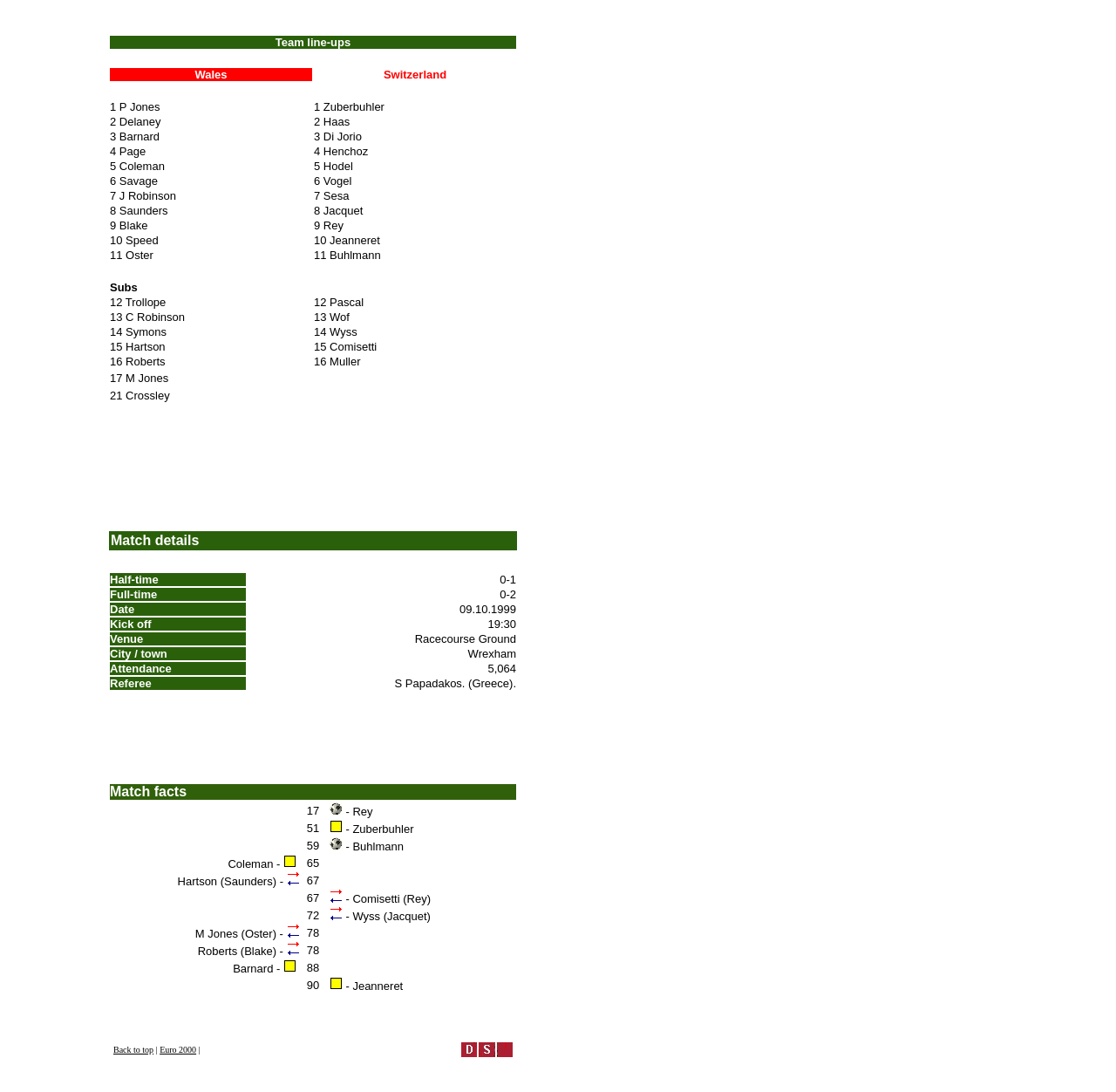What is the opponent team of Wales?
Based on the image, respond with a single word or phrase.

Switzerland